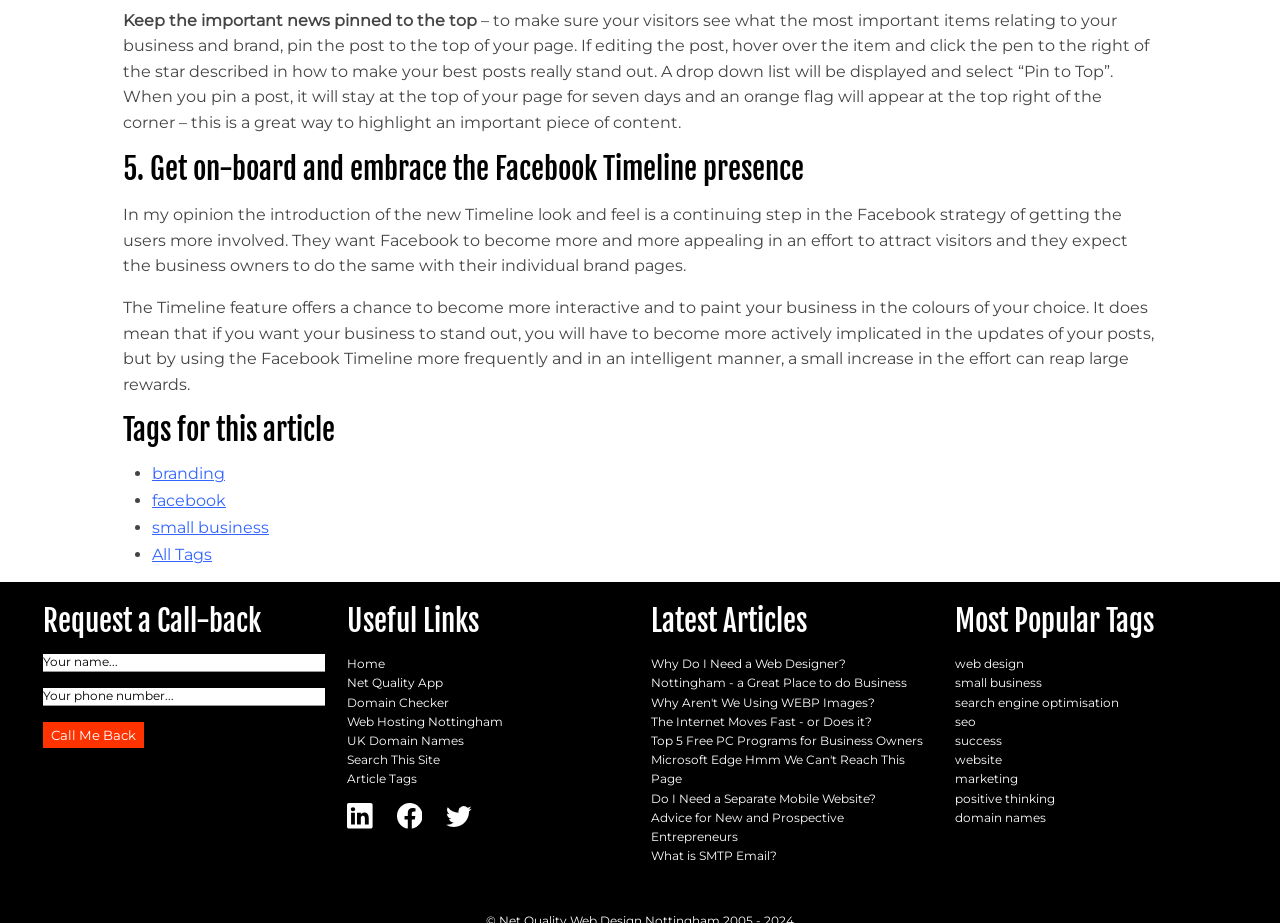Identify the bounding box coordinates of the section that should be clicked to achieve the task described: "Visit the 'Home' page".

[0.271, 0.711, 0.301, 0.727]